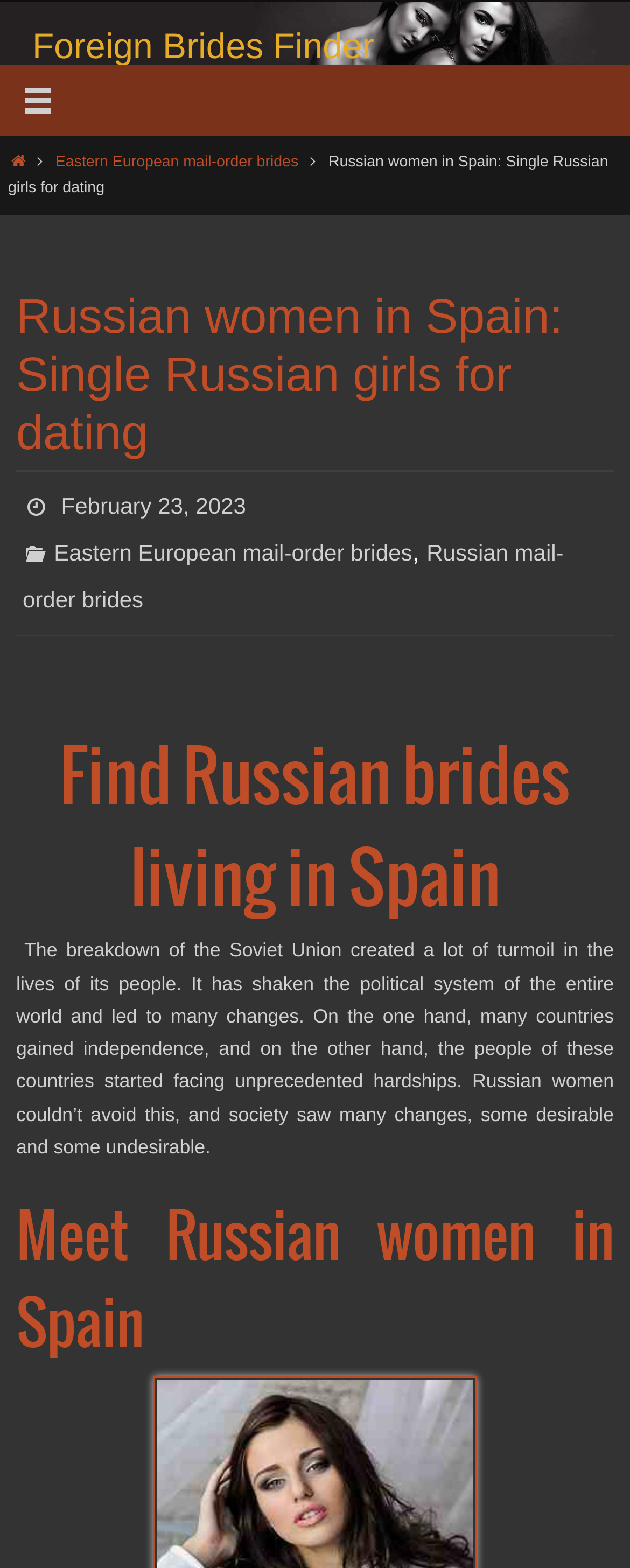Give a one-word or short phrase answer to this question: 
What is the name of the website?

Foreign Brides Finder